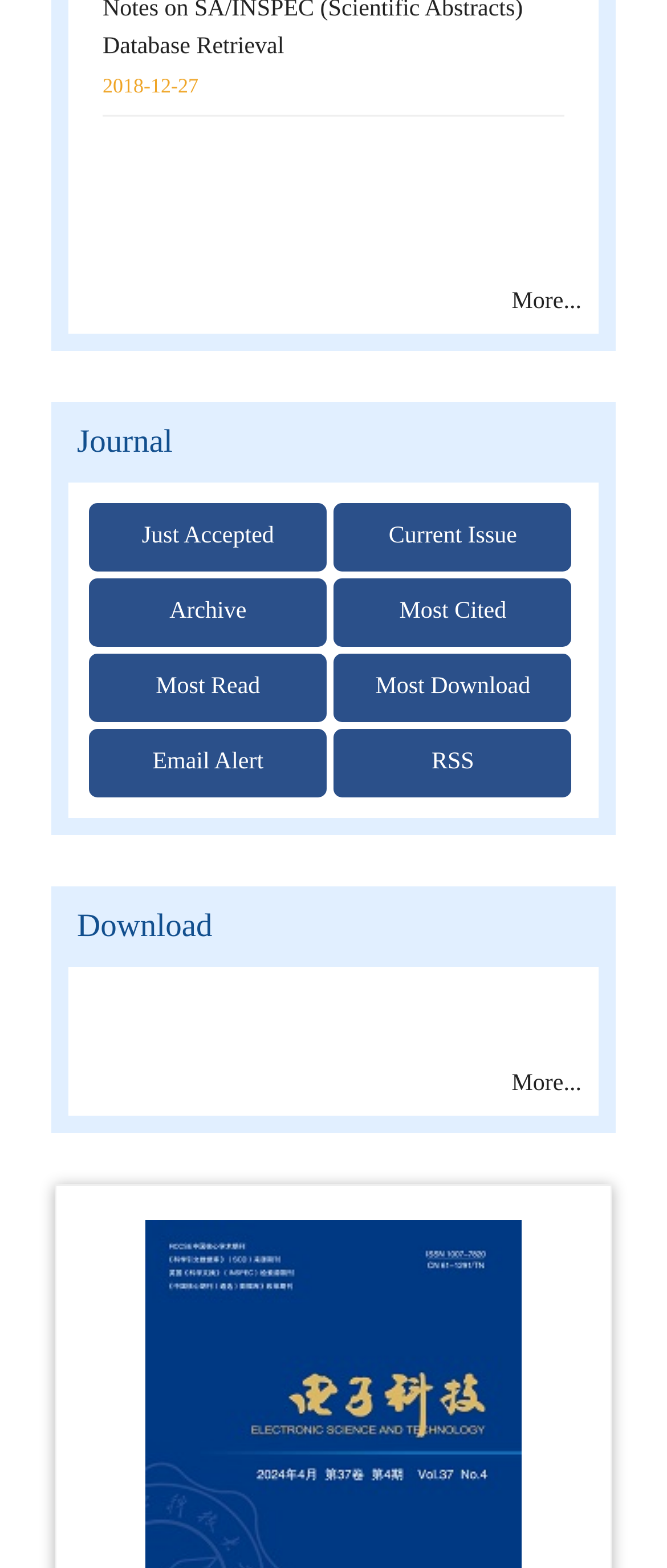Refer to the element description Email Alert and identify the corresponding bounding box in the screenshot. Format the coordinates as (top-left x, top-left y, bottom-right x, bottom-right y) with values in the range of 0 to 1.

[0.133, 0.464, 0.49, 0.508]